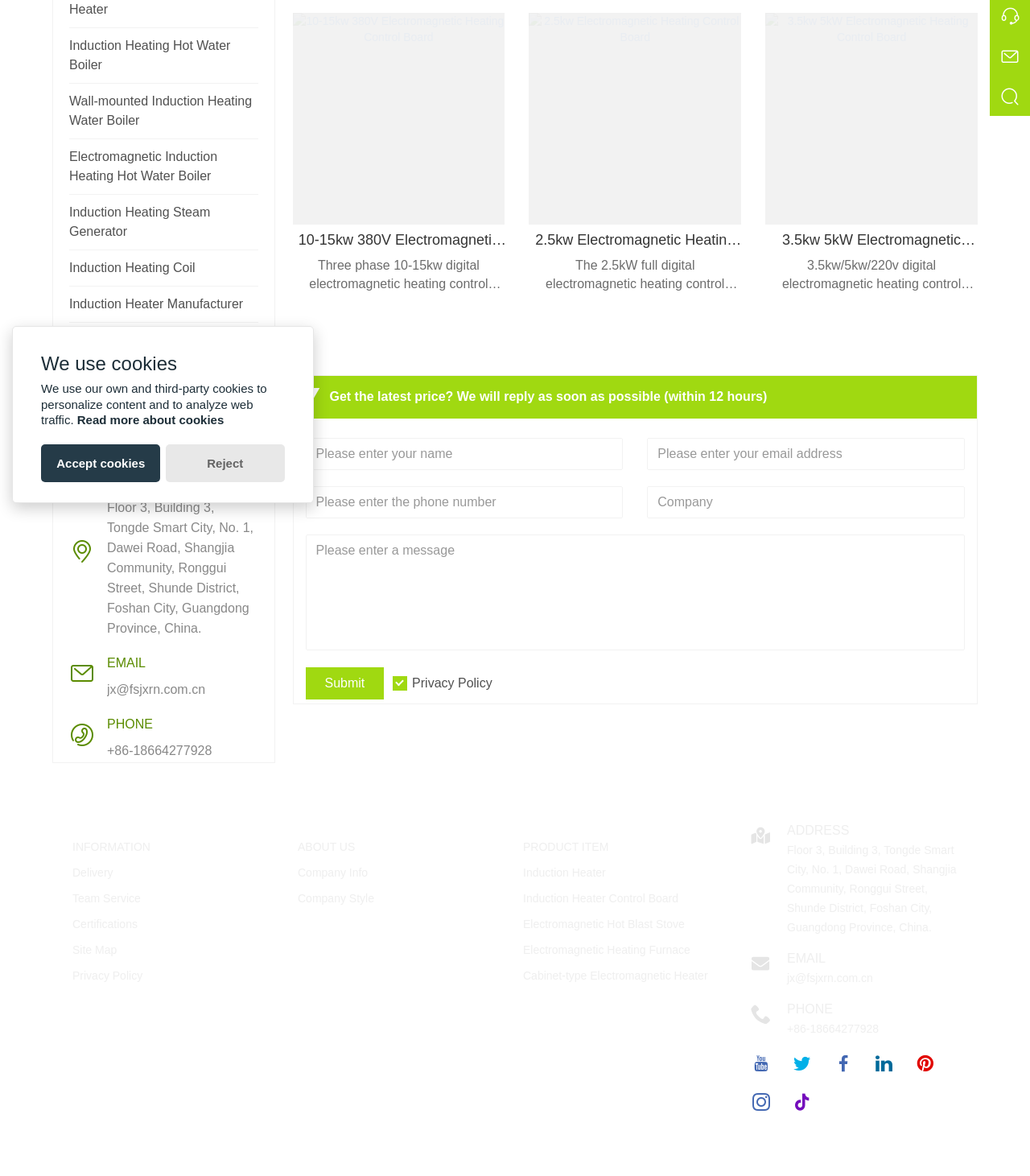Extract the bounding box coordinates for the UI element described as: "Induction Heater Manufacturer".

[0.067, 0.252, 0.236, 0.264]